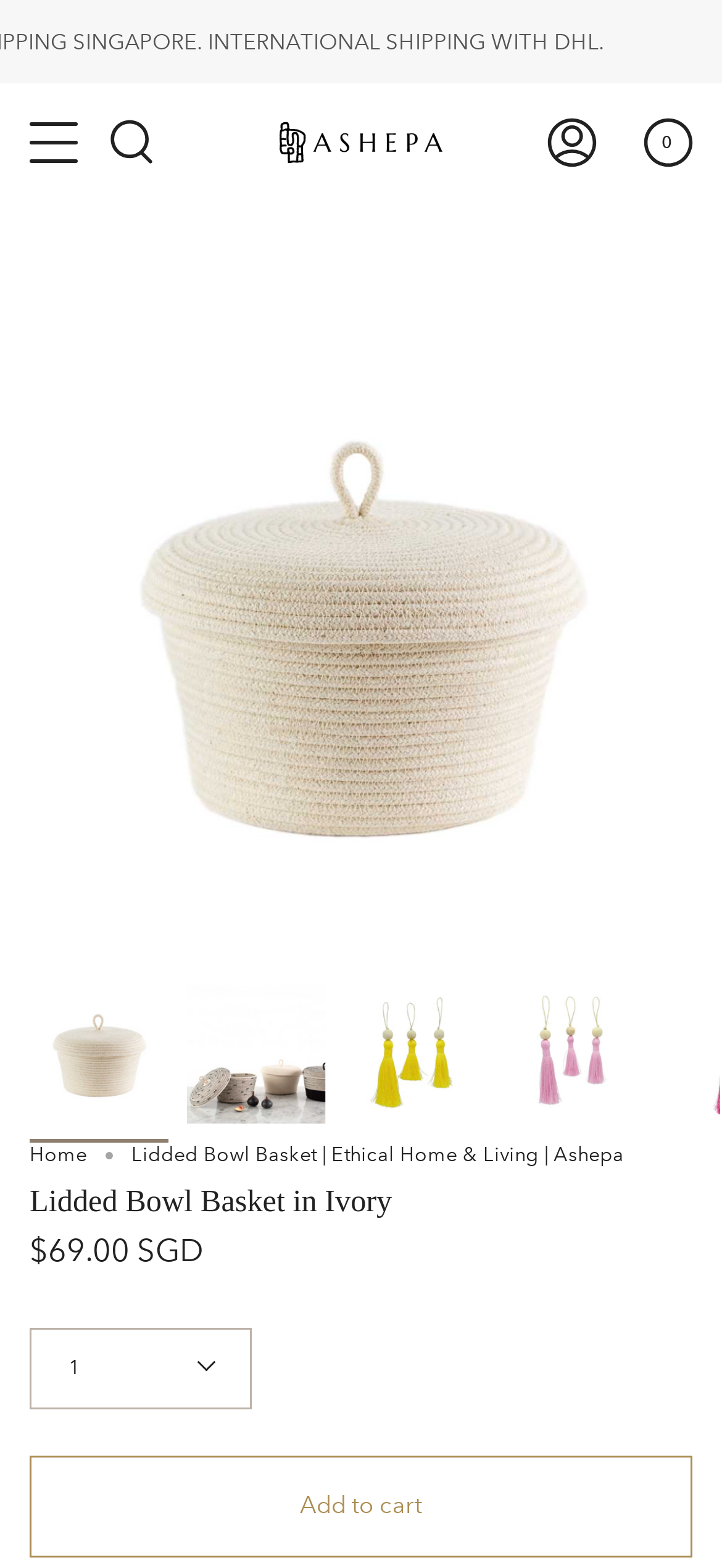What is the name of the company?
Kindly answer the question with as much detail as you can.

The name of the company can be found in the top navigation bar, where it is displayed as a link with the text 'Ashepa Lifestyle'.